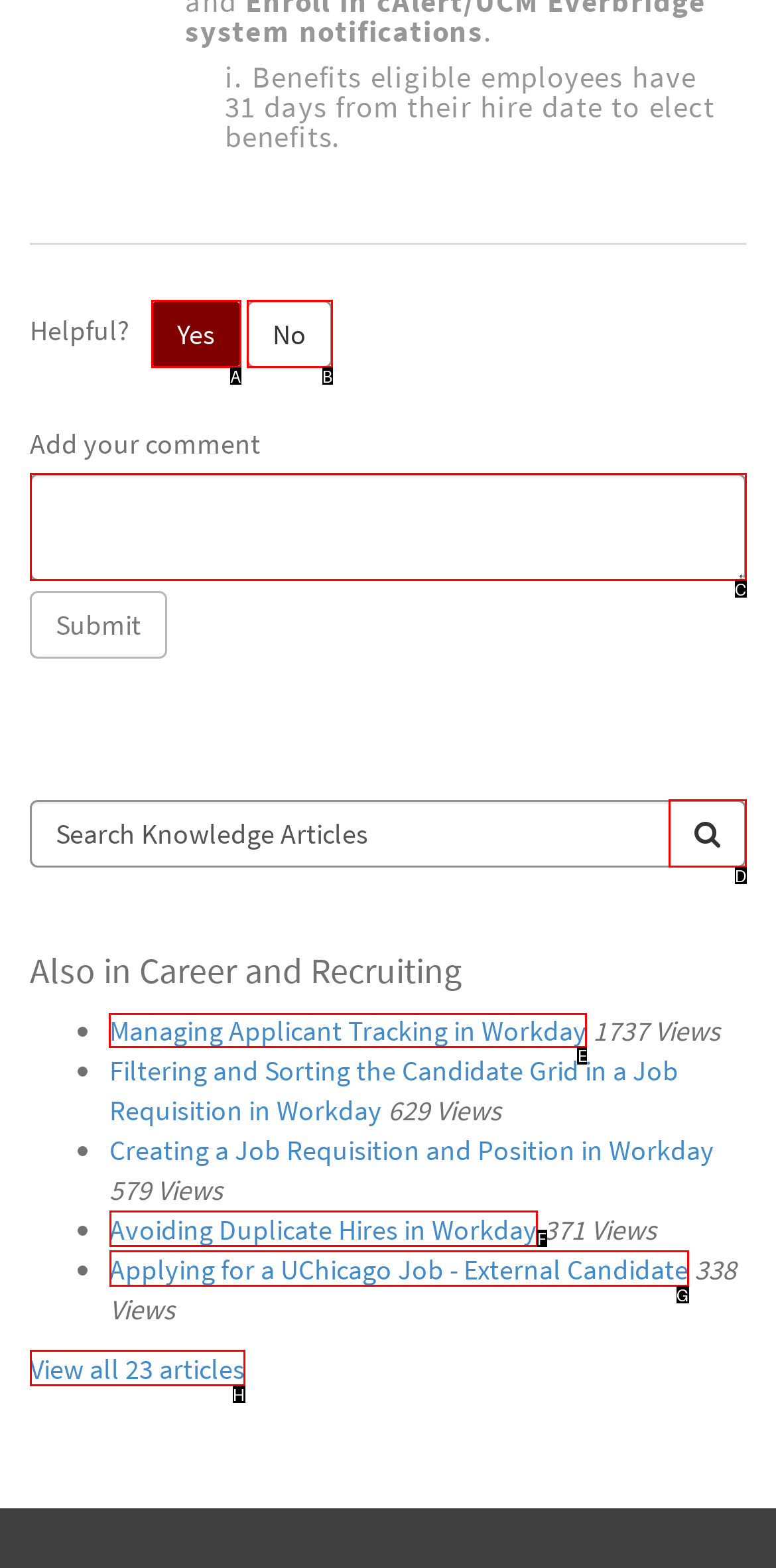Identify the HTML element I need to click to complete this task: View 'Managing Applicant Tracking in Workday' Provide the option's letter from the available choices.

E